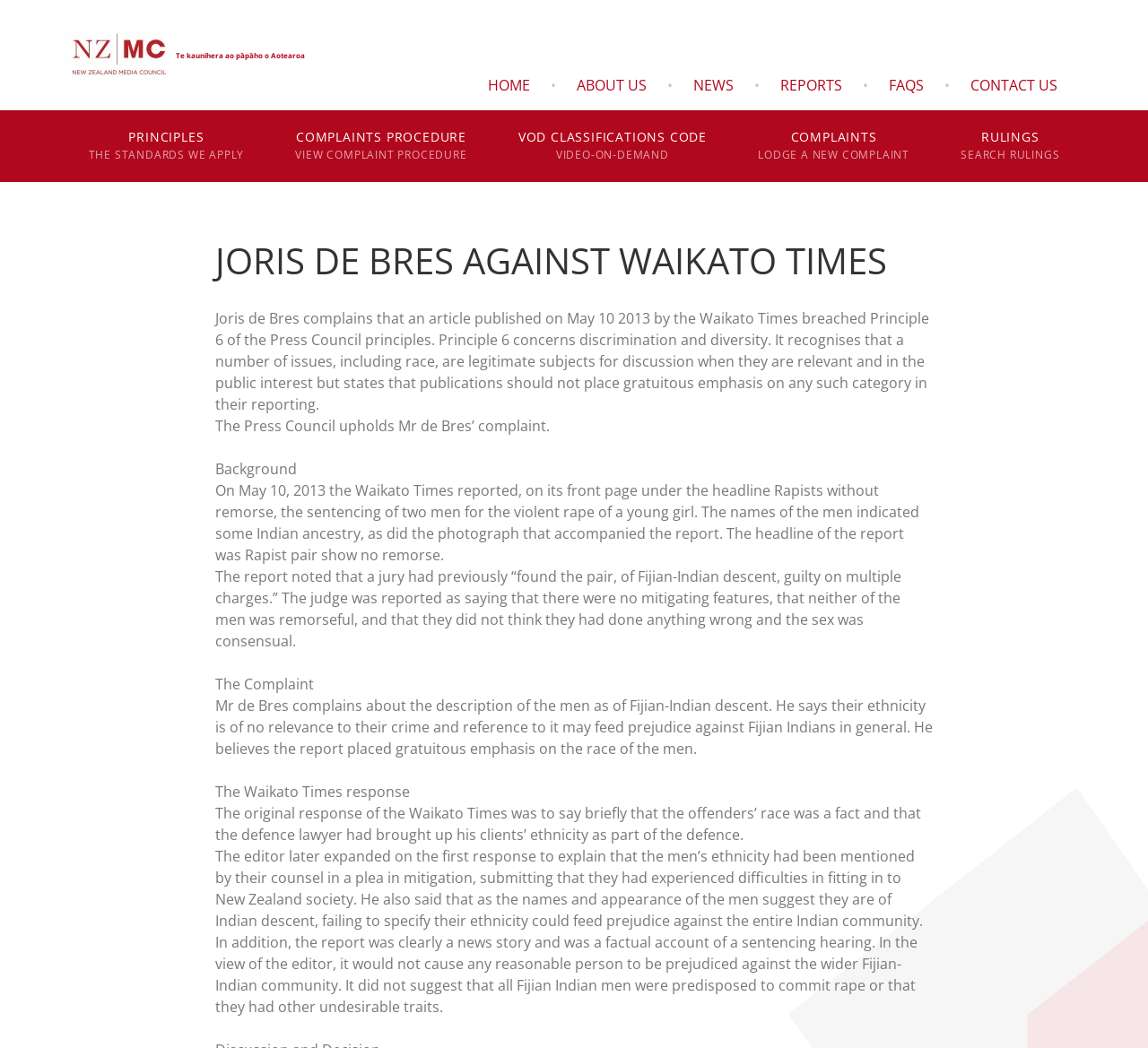Answer the question below with a single word or a brief phrase: 
What was the Waikato Times' response to the complaint?

The offenders' race was a fact